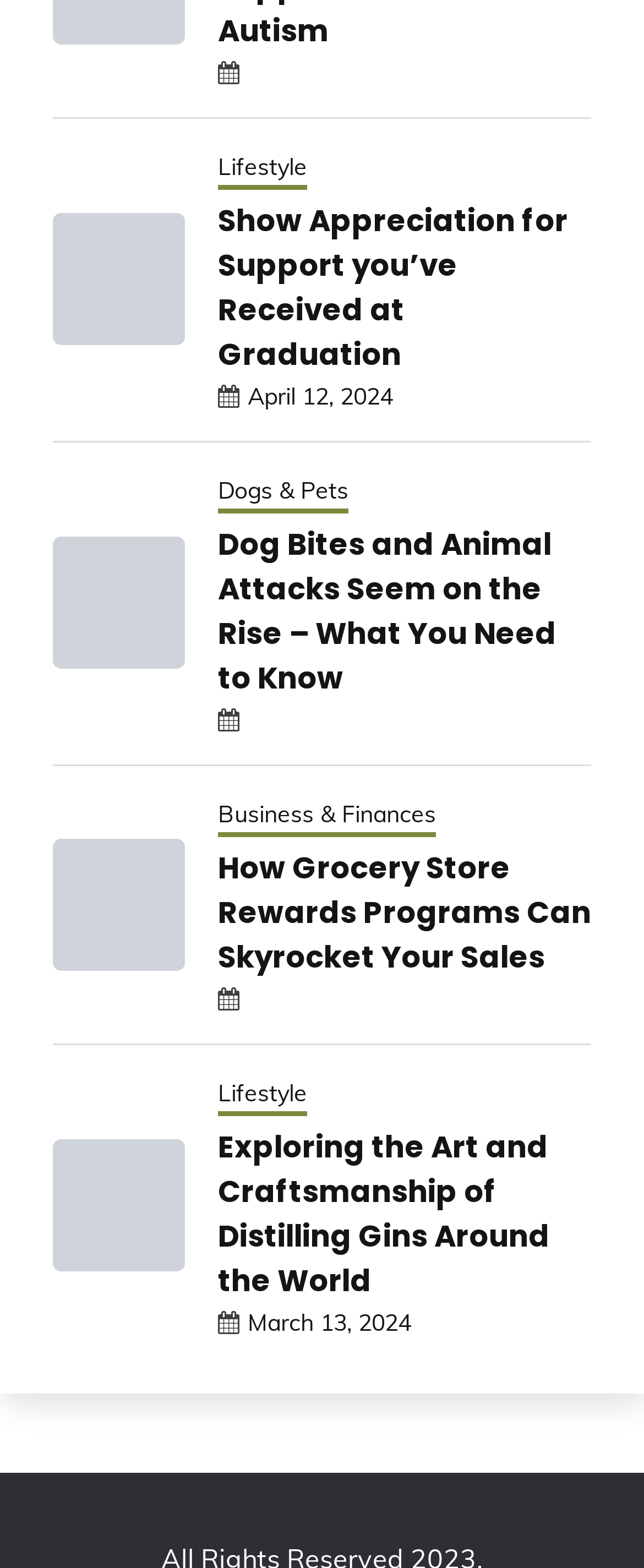What is the category of the article 'Show Appreciation for Support you’ve Received at Graduation'? Analyze the screenshot and reply with just one word or a short phrase.

Lifestyle